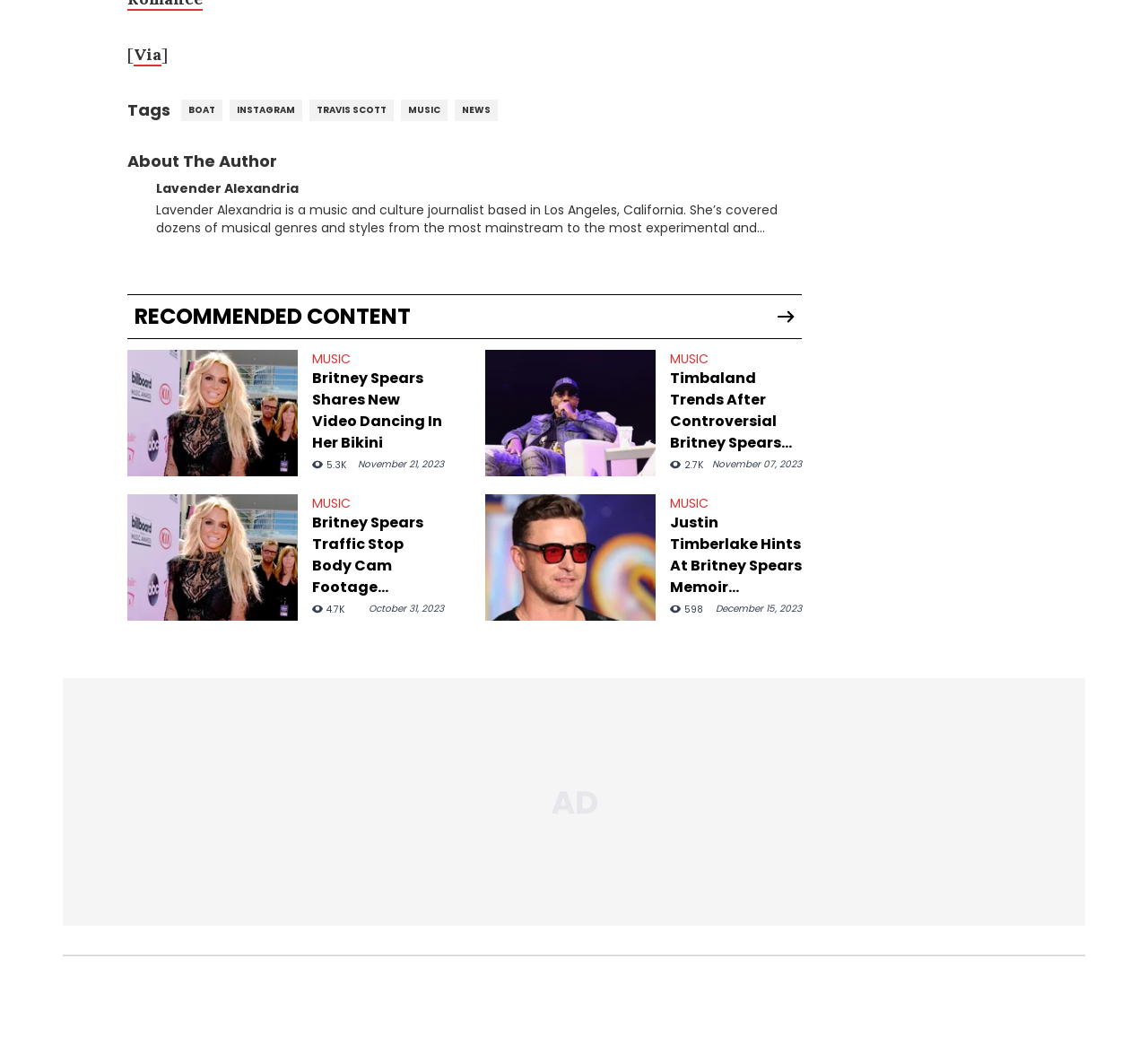Find the bounding box coordinates for the area that should be clicked to accomplish the instruction: "Read about the author Lavender Alexandria".

[0.136, 0.171, 0.26, 0.185]